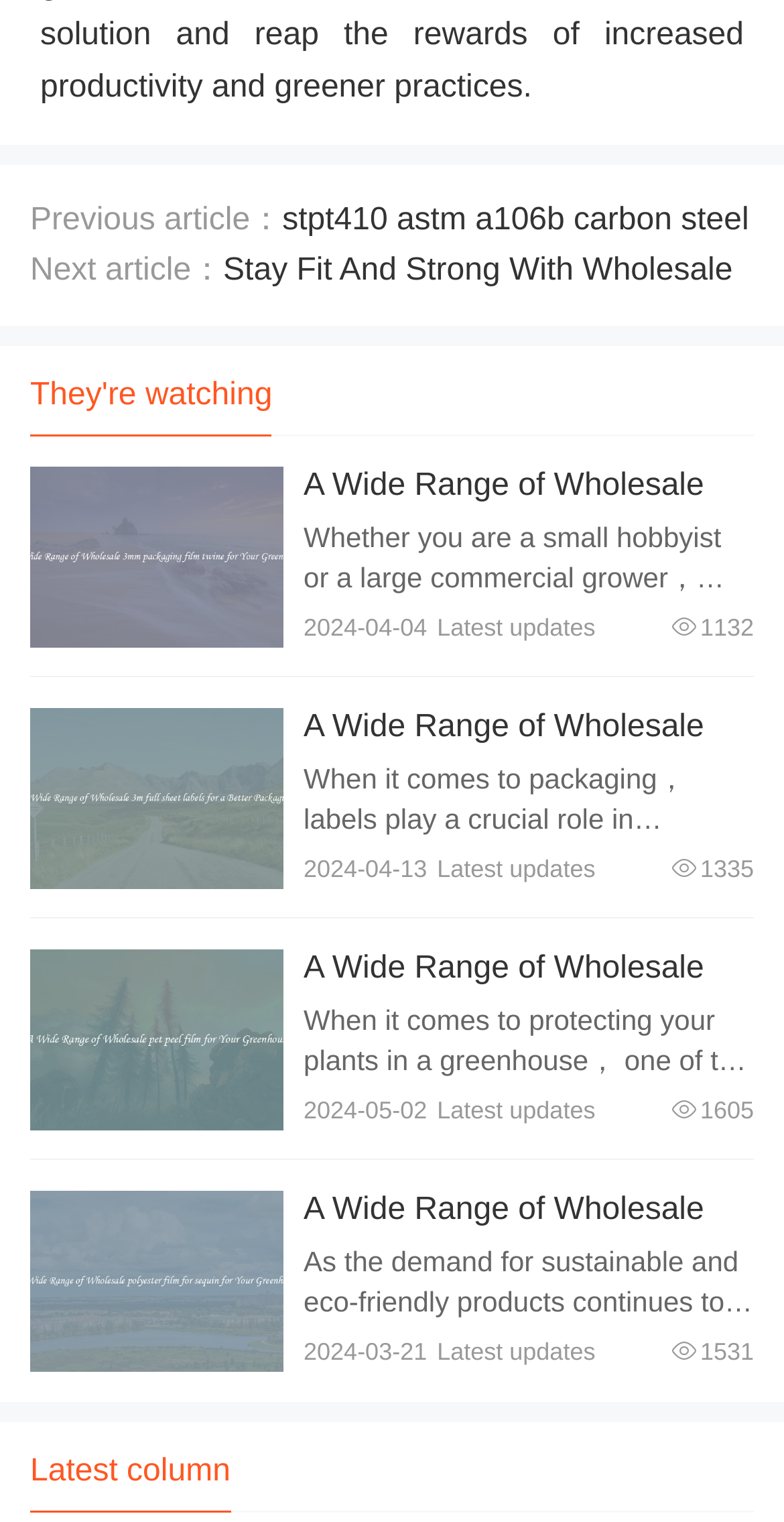Please identify the bounding box coordinates of the element's region that I should click in order to complete the following instruction: "Learn about wholesale 3m full sheet labels for packaging". The bounding box coordinates consist of four float numbers between 0 and 1, i.e., [left, top, right, bottom].

[0.387, 0.466, 0.953, 0.541]